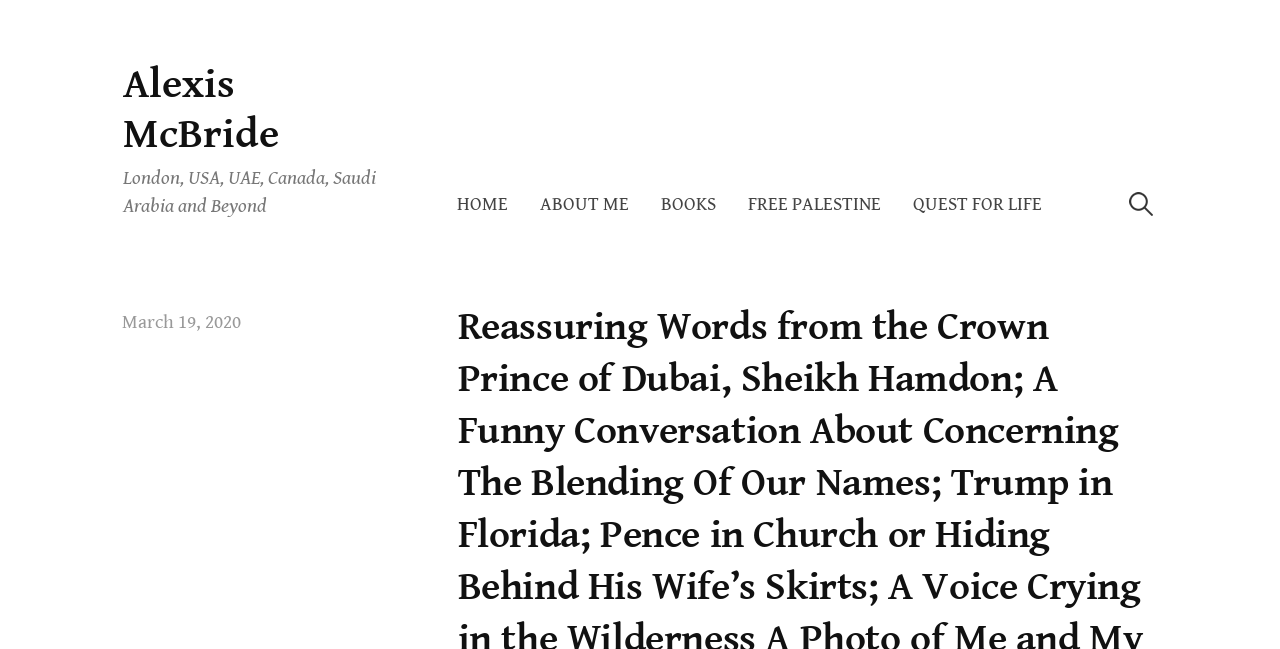Give a concise answer using one word or a phrase to the following question:
How many navigation links are there?

5